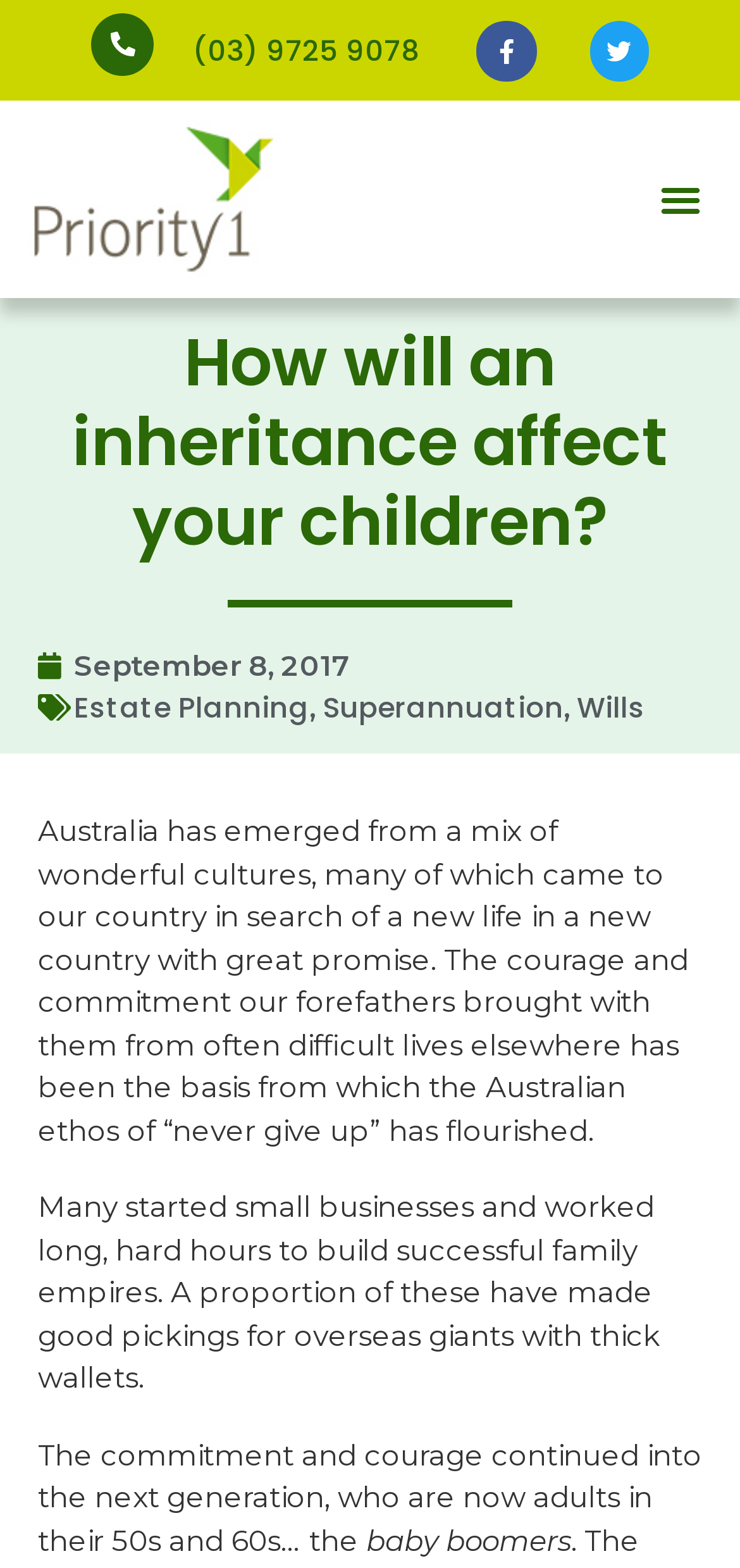Please identify the bounding box coordinates of the element that needs to be clicked to perform the following instruction: "Call the phone number".

[0.26, 0.019, 0.567, 0.045]